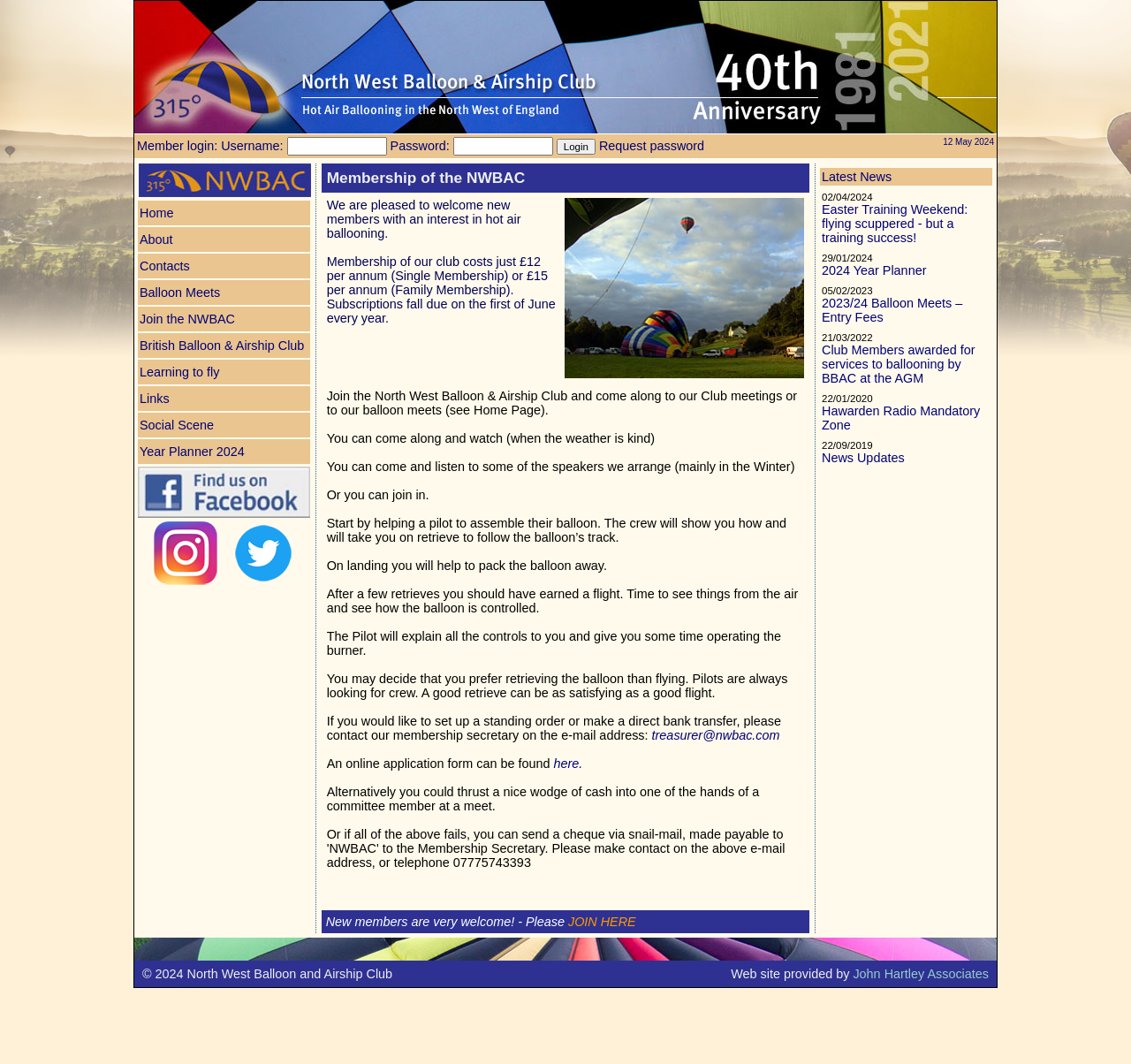Examine the image carefully and respond to the question with a detailed answer: 
How many links are there in the latest news section?

The latest news section is located in the right column of the webpage, and it contains four links to different news articles, which can be identified by their blue text color and underline.